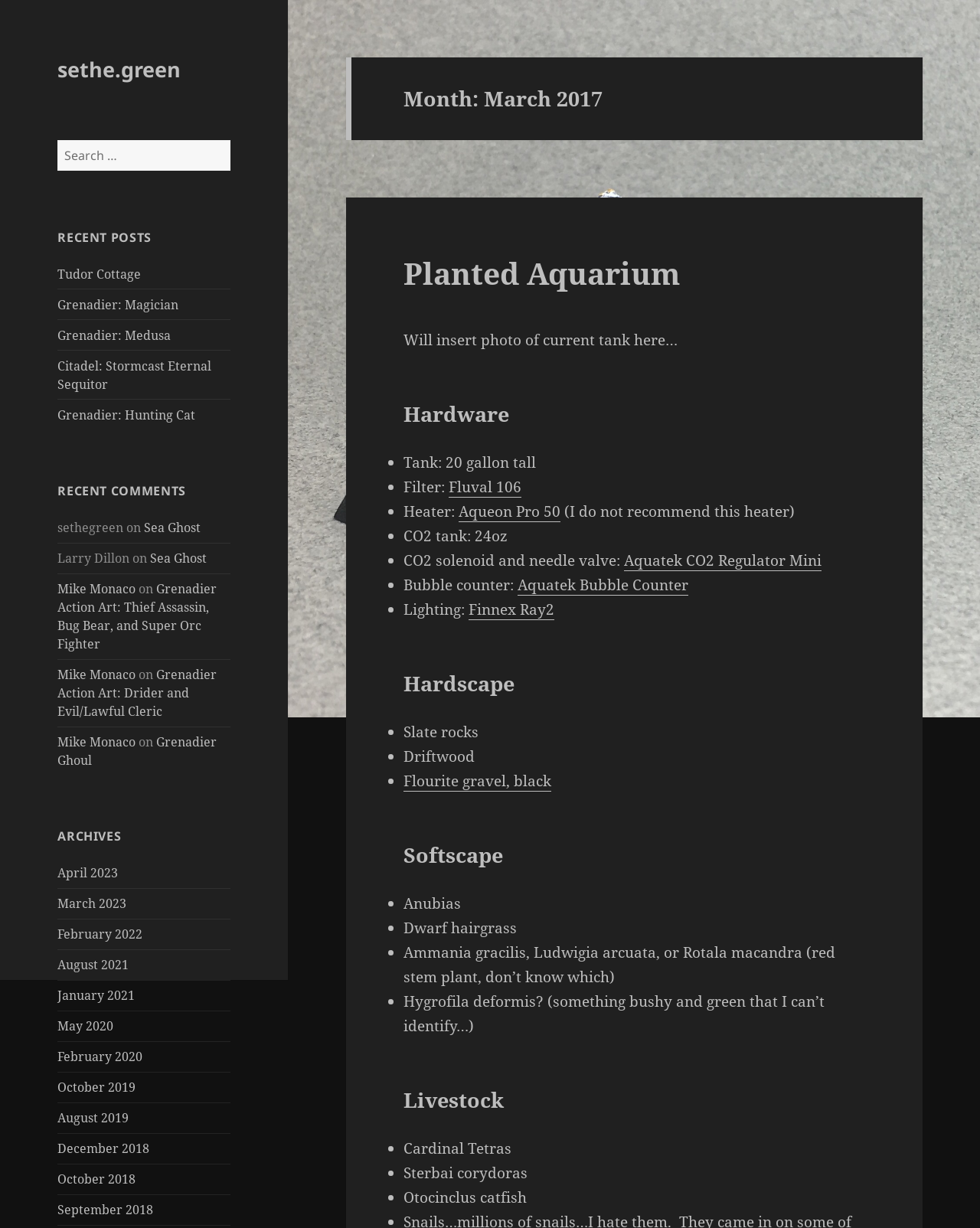Locate the bounding box coordinates of the UI element described by: "September 2018". Provide the coordinates as four float numbers between 0 and 1, formatted as [left, top, right, bottom].

[0.059, 0.978, 0.156, 0.992]